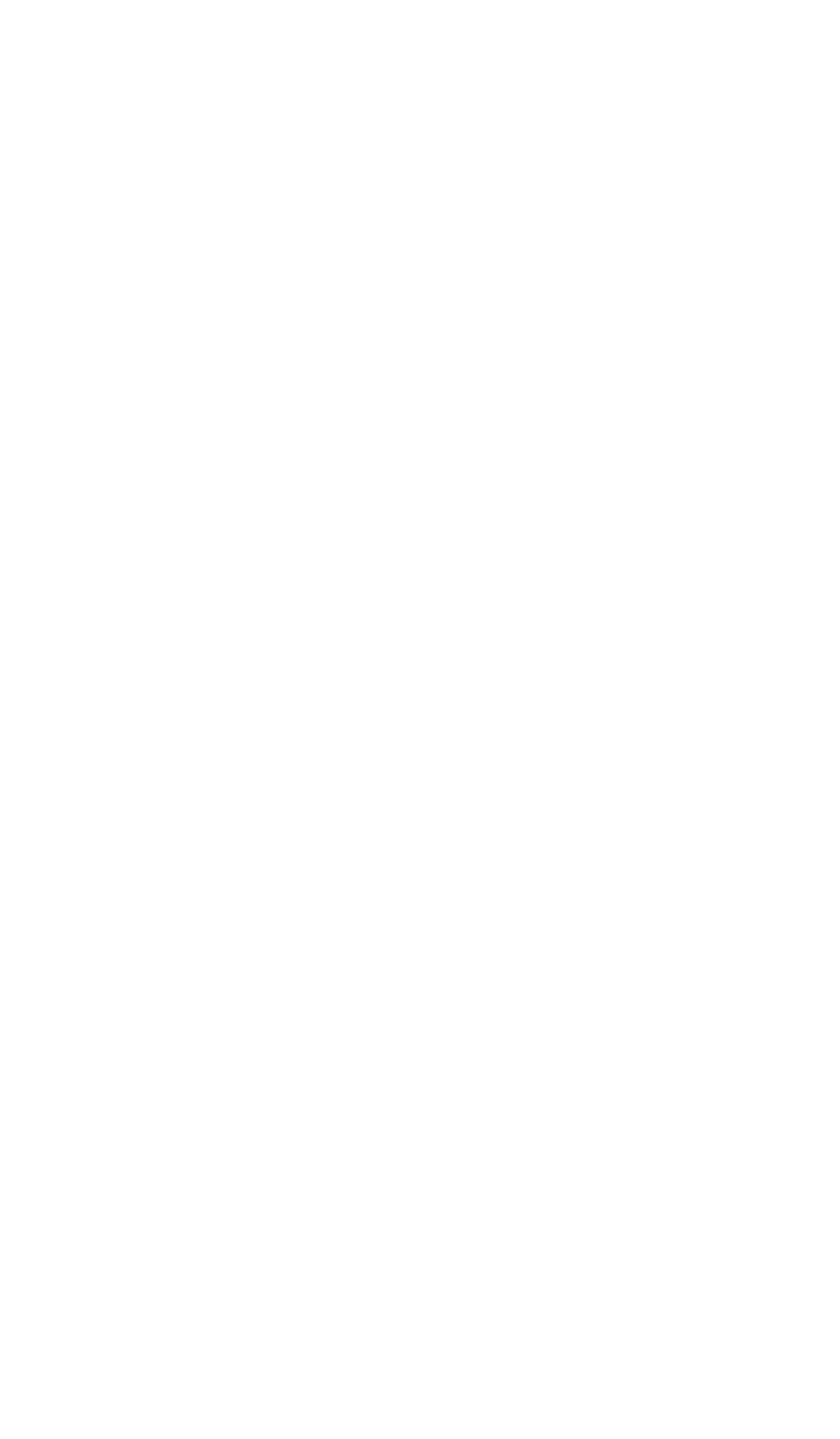Find the bounding box coordinates for the element described here: "aria-label="X"".

[0.096, 0.754, 0.194, 0.81]